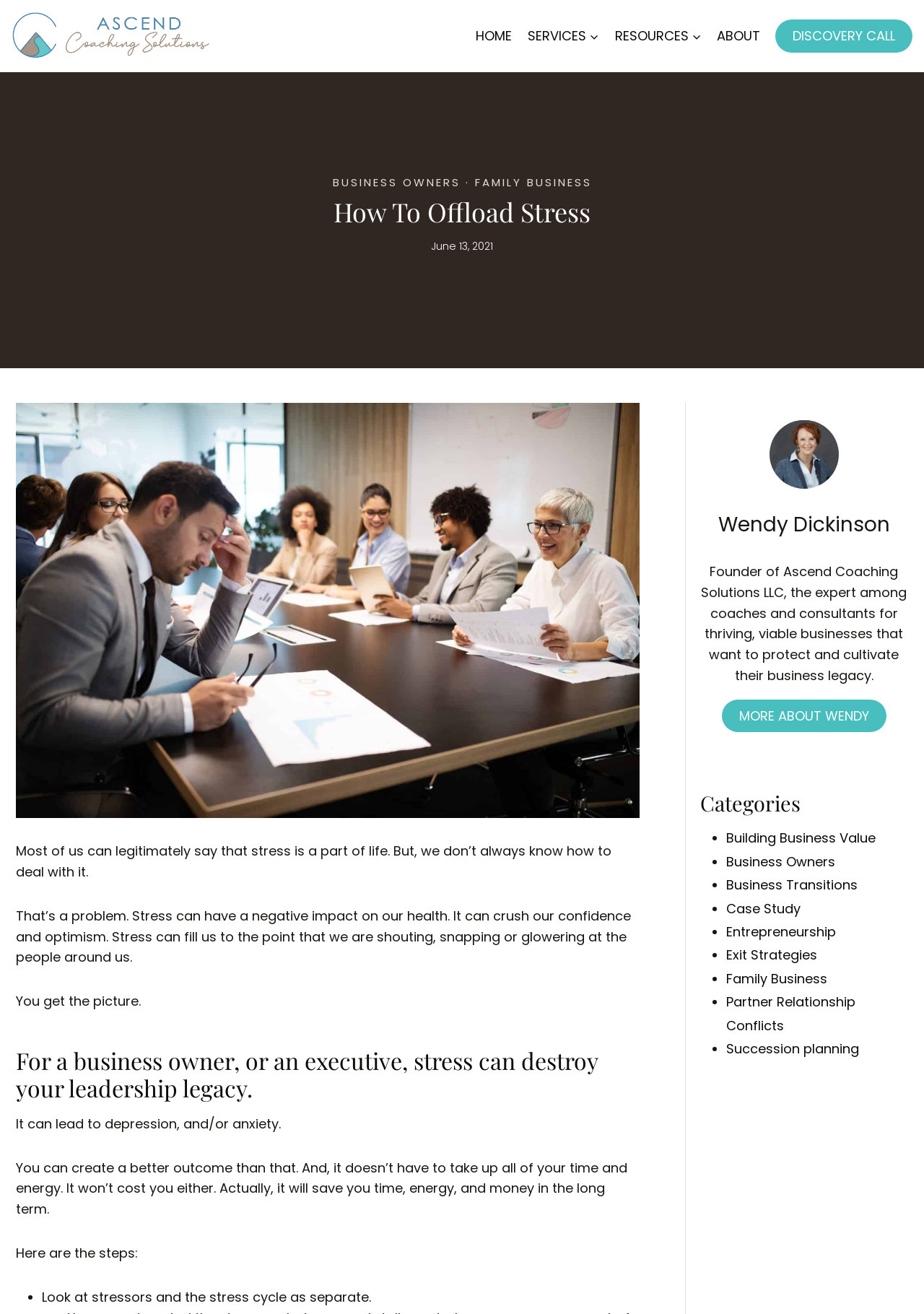Find the bounding box coordinates for the UI element whose description is: "Business Owners". The coordinates should be four float numbers between 0 and 1, in the format [left, top, right, bottom].

[0.36, 0.133, 0.498, 0.145]